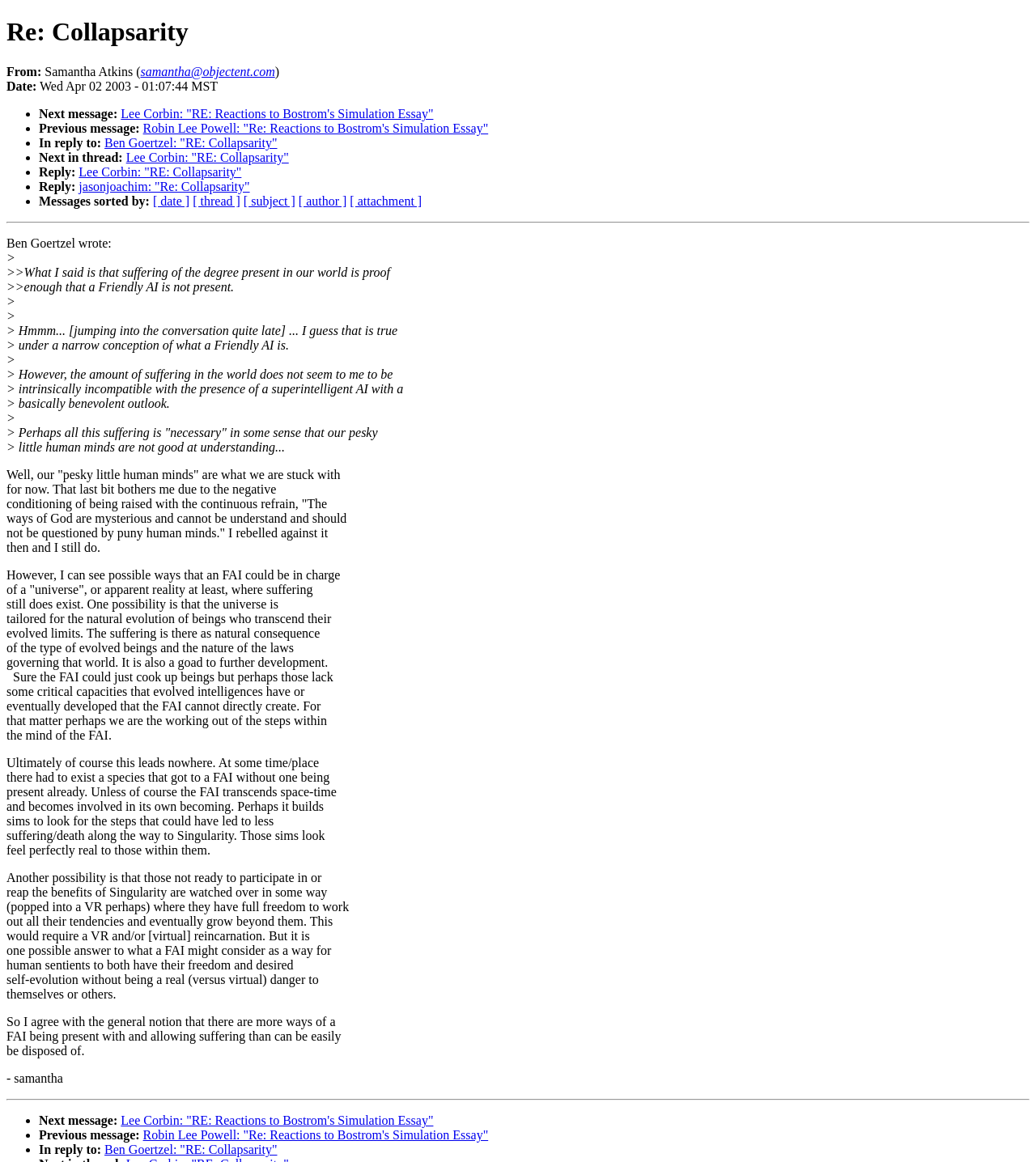What is the last sentence of the message?
Based on the image, respond with a single word or phrase.

themselves or others.